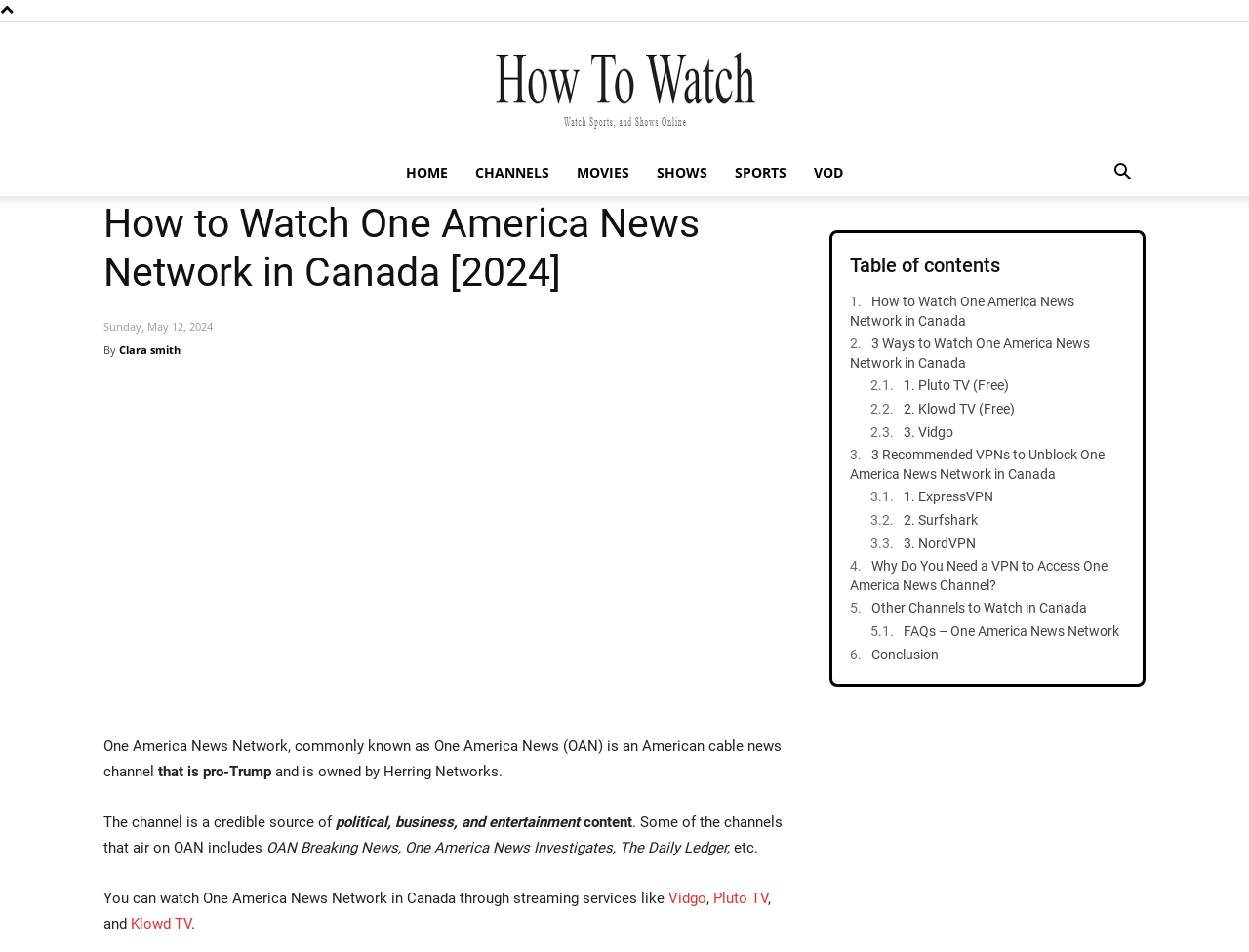Please identify the bounding box coordinates of the clickable region that I should interact with to perform the following instruction: "Learn about 3 Ways to Watch One America News Network in Canada". The coordinates should be expressed as four float numbers between 0 and 1, i.e., [left, top, right, bottom].

[0.68, 0.352, 0.901, 0.392]